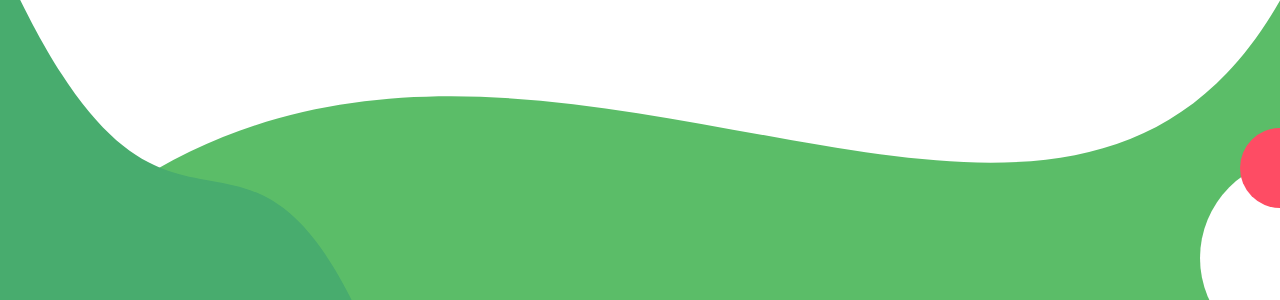Generate a comprehensive caption that describes the image.

The image showcases an artistic design featuring a dynamic, flowing green wave that conveys a sense of motion and vitality. The gradient transition in shades of green suggests a lively and fresh theme, enhancing its appeal. In the foreground, a burst of vibrant pink adds a contrasting pop of color, drawing the viewer's attention and adding an element of playfulness to the overall composition. This visually engaging design could be ideal for a variety of contexts, such as website banners, promotional graphics, or creative backgrounds, emphasizing energy and creativity.